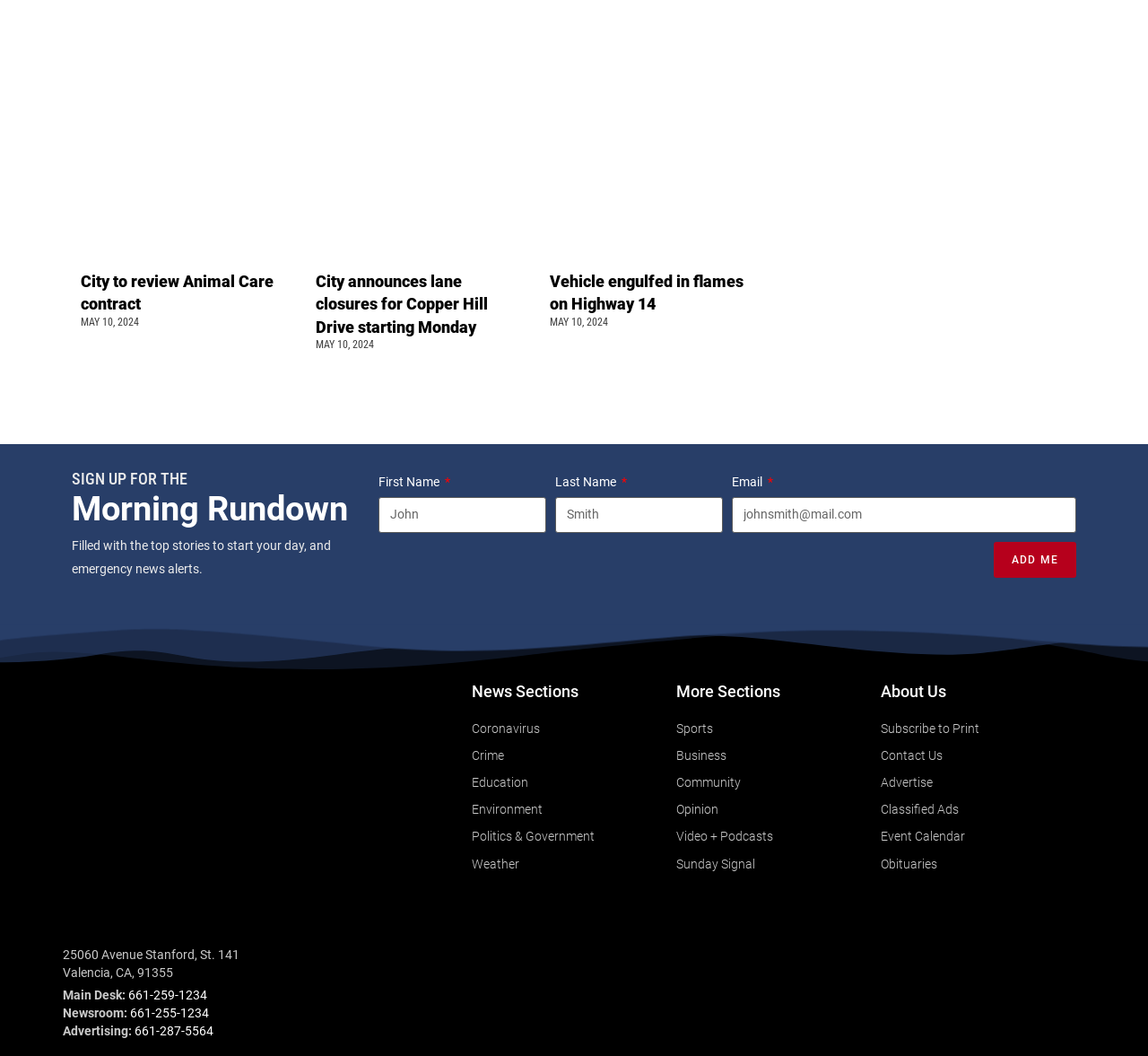Provide a single word or phrase to answer the given question: 
What is the address of the main desk?

25060 Avenue Stanford, St. 141